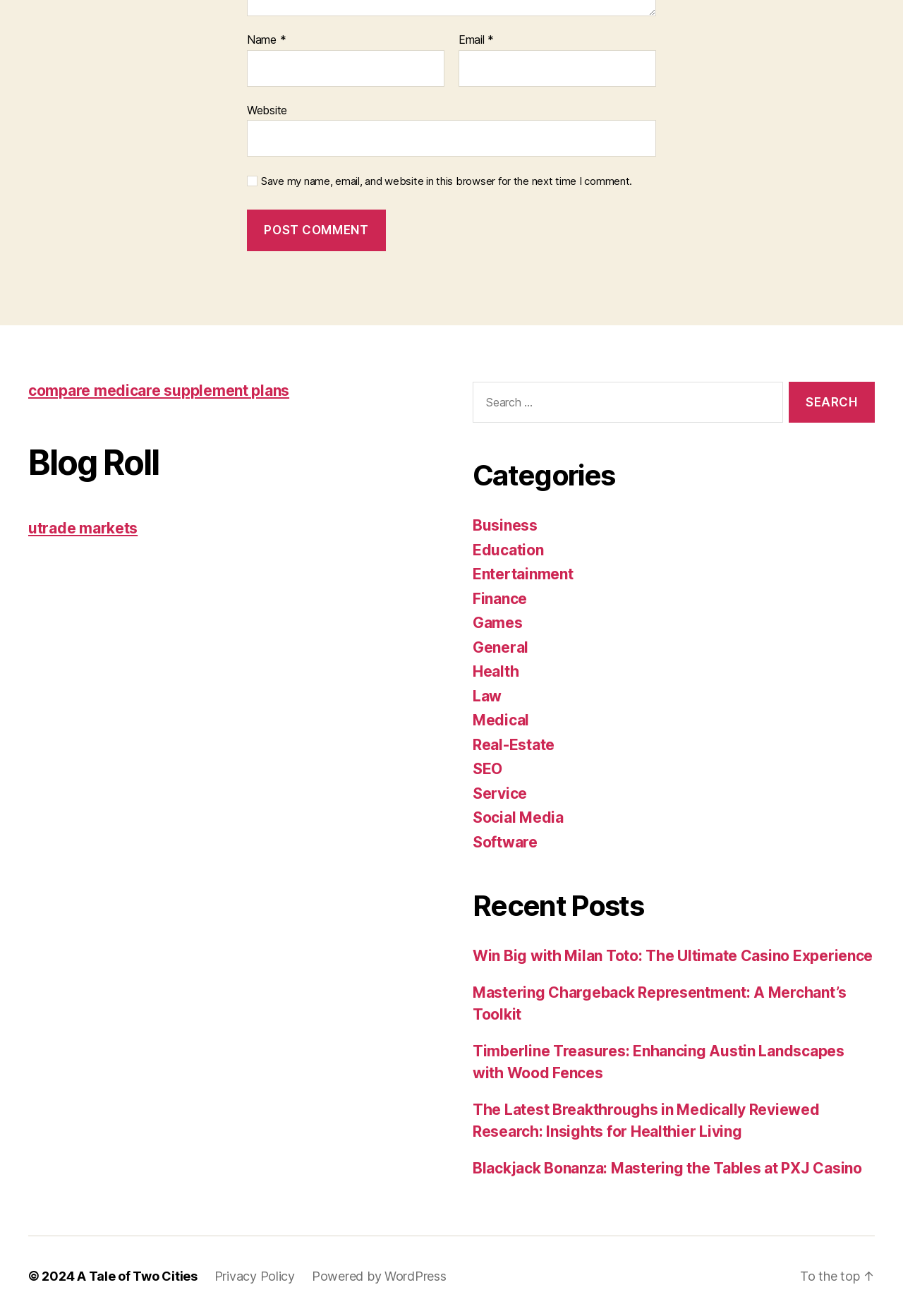What is the purpose of the search box?
Using the image as a reference, give a one-word or short phrase answer.

Search website